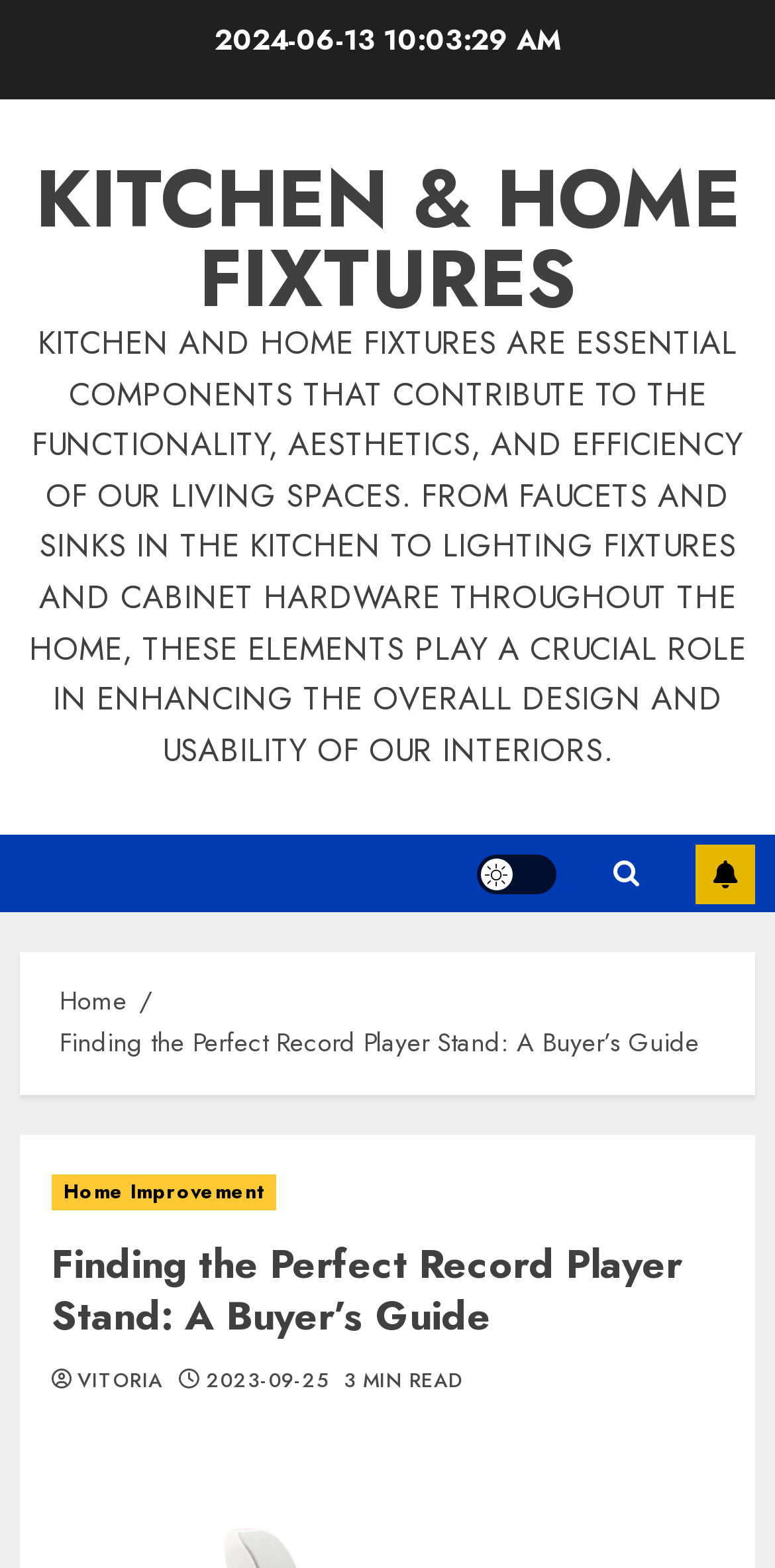Can you pinpoint the bounding box coordinates for the clickable element required for this instruction: "Click on 'SUBSCRIBE'"? The coordinates should be four float numbers between 0 and 1, i.e., [left, top, right, bottom].

[0.897, 0.538, 0.974, 0.576]